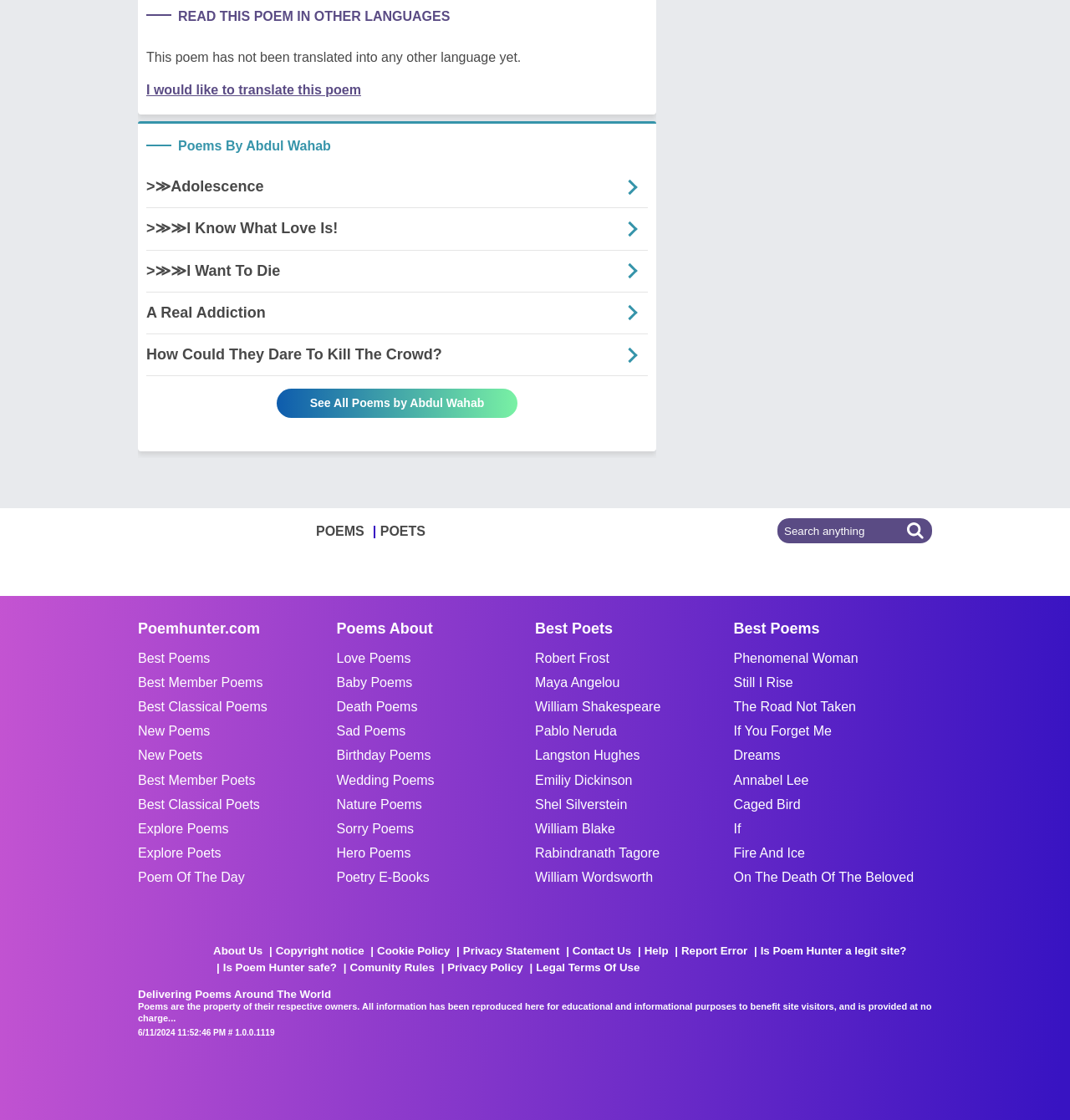Identify the bounding box of the HTML element described as: "placeholder="Search anything"".

[0.727, 0.463, 0.871, 0.485]